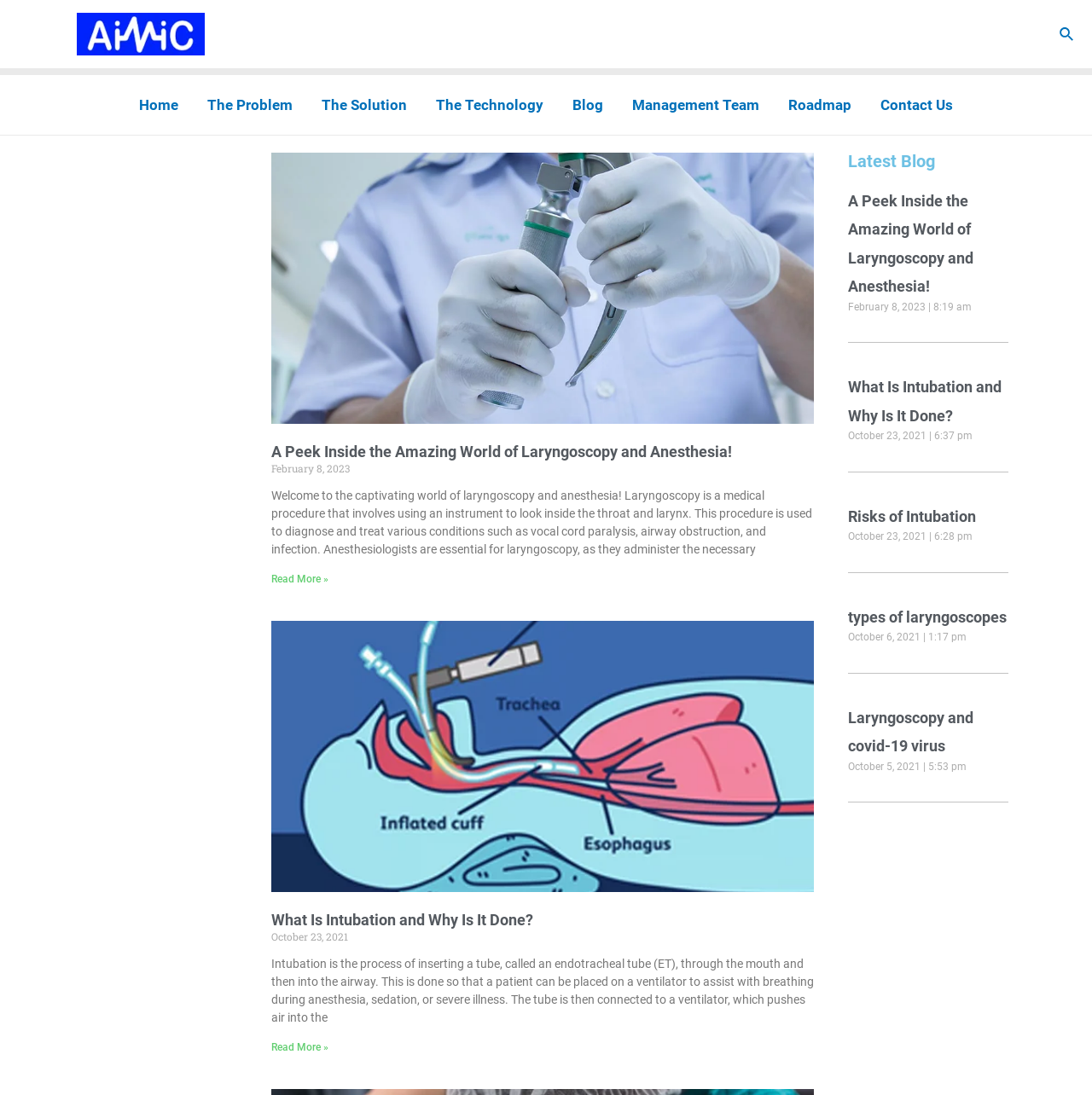Identify the bounding box for the UI element specified in this description: "Search". The coordinates must be four float numbers between 0 and 1, formatted as [left, top, right, bottom].

[0.97, 0.021, 0.984, 0.041]